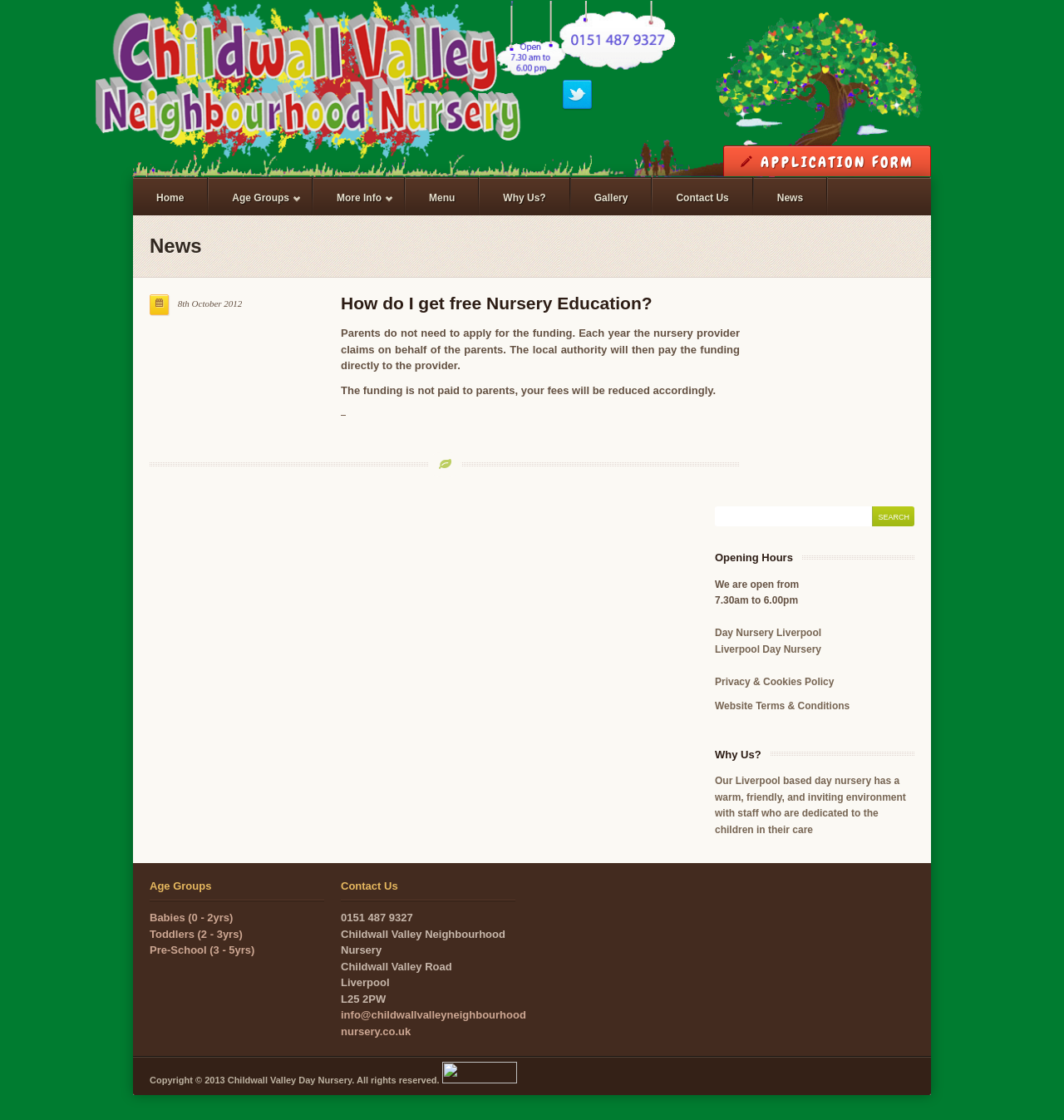Locate the bounding box coordinates of the element's region that should be clicked to carry out the following instruction: "Fill out the application form". The coordinates need to be four float numbers between 0 and 1, i.e., [left, top, right, bottom].

[0.68, 0.13, 0.875, 0.158]